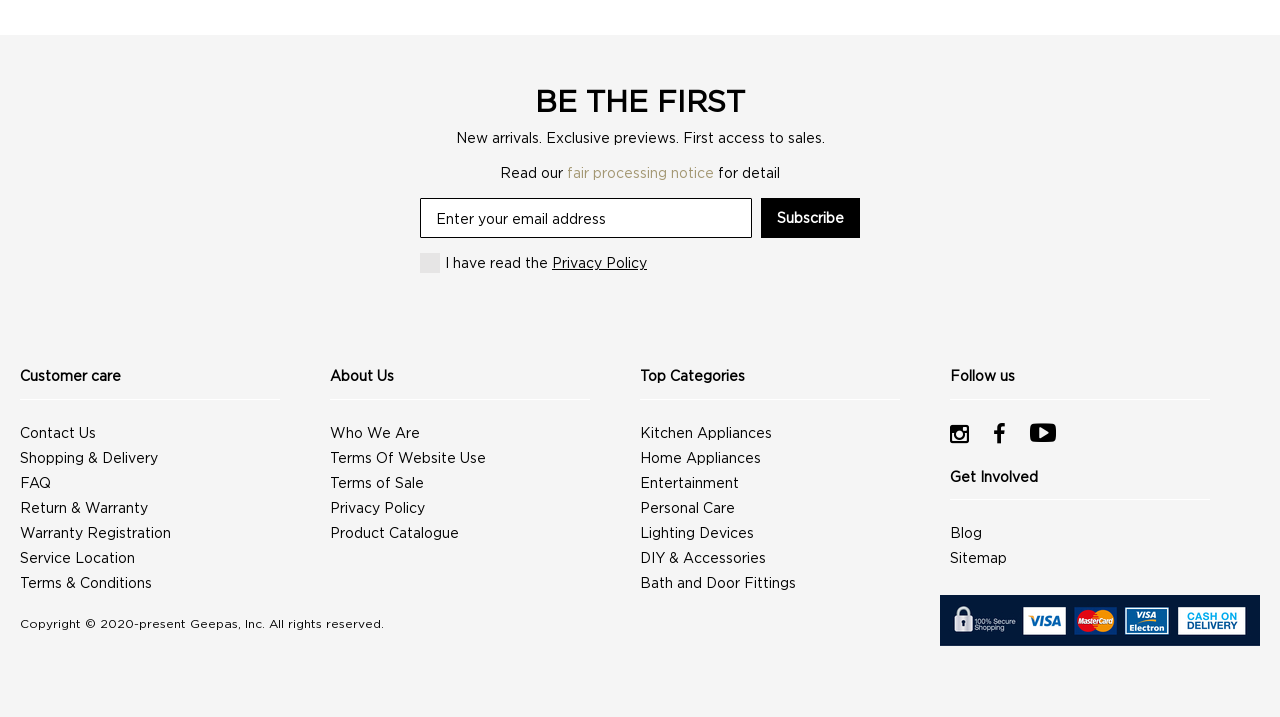Using the webpage screenshot, locate the HTML element that fits the following description and provide its bounding box: "Return & Warranty".

[0.016, 0.697, 0.116, 0.718]